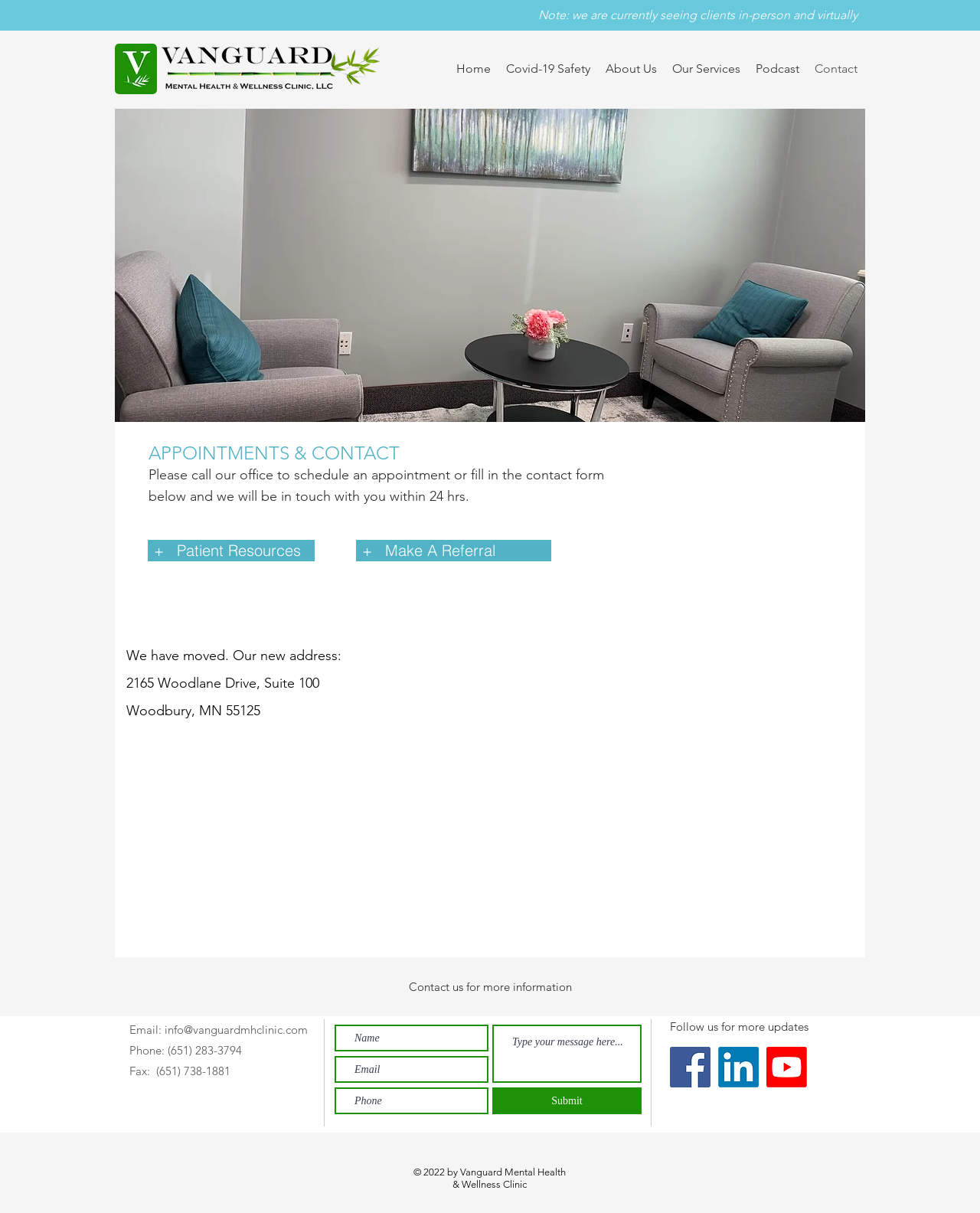Identify the bounding box coordinates for the element you need to click to achieve the following task: "Click the 'Home' link". The coordinates must be four float values ranging from 0 to 1, formatted as [left, top, right, bottom].

[0.458, 0.046, 0.509, 0.068]